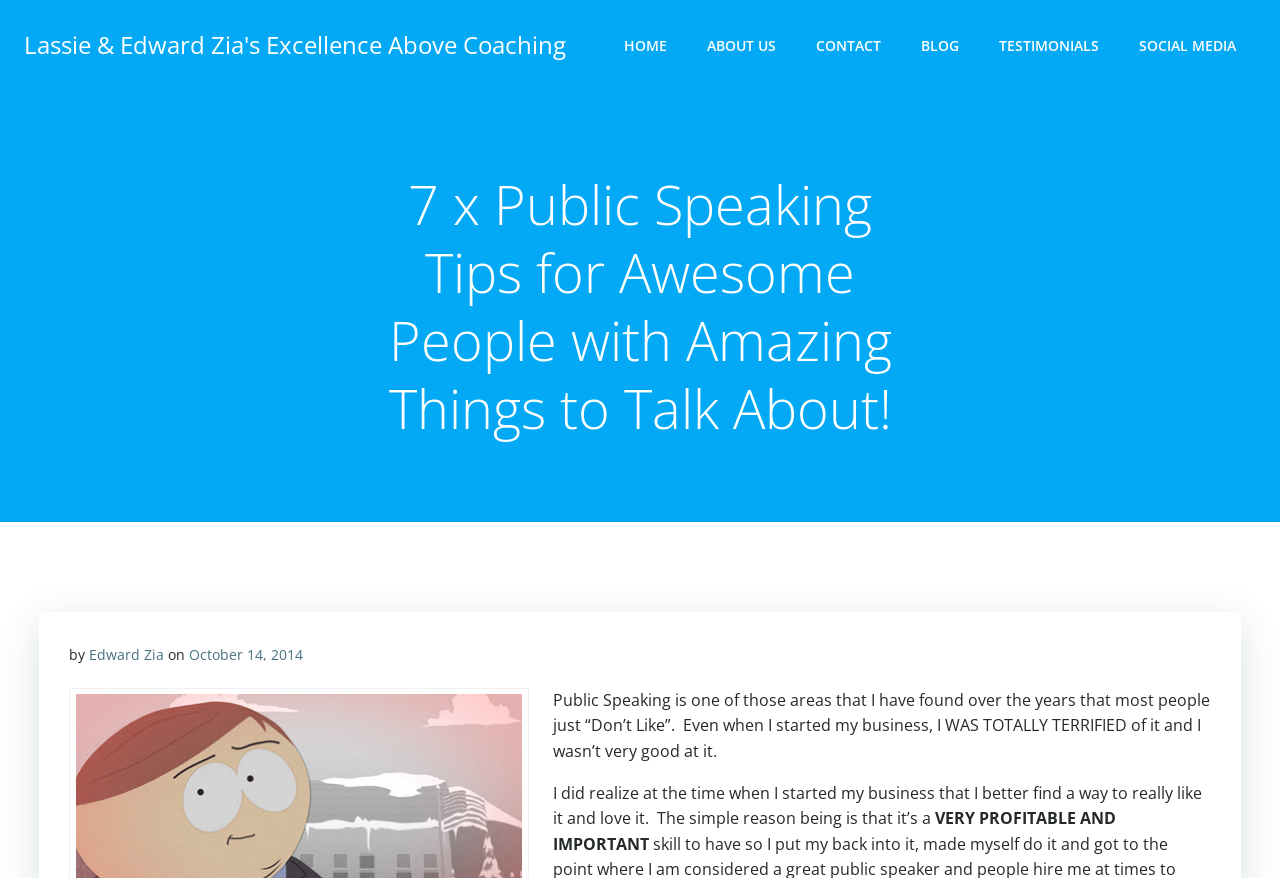Locate the bounding box coordinates of the clickable area needed to fulfill the instruction: "go to home page".

[0.488, 0.039, 0.521, 0.063]